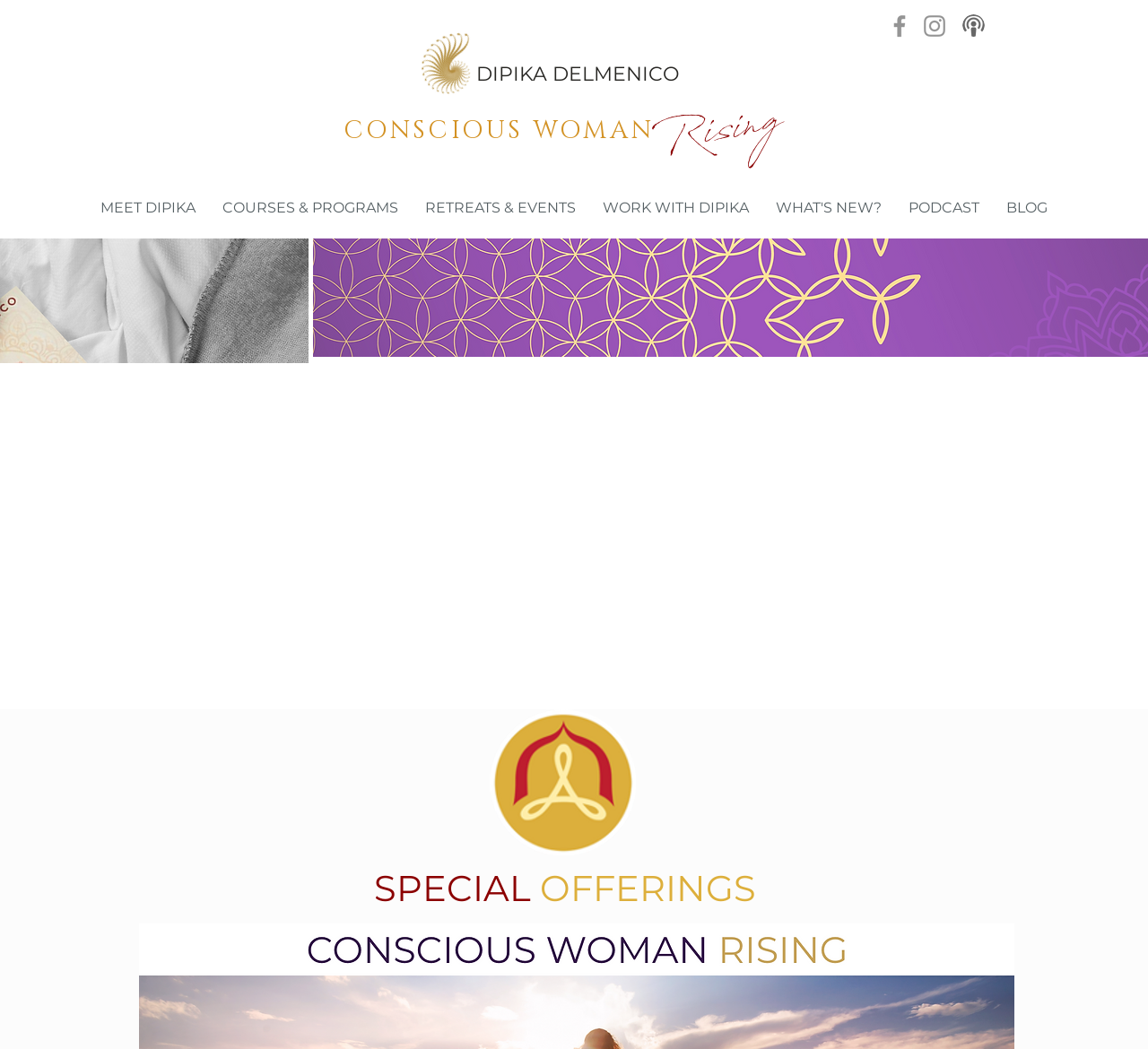What is the type of content available in the 'PODCAST' section?
Using the image, provide a detailed and thorough answer to the question.

The presence of a podcast icon in the navigation section and a link to 'PODCAST' suggests that the 'PODCAST' section contains audio content, likely in the form of podcast episodes.